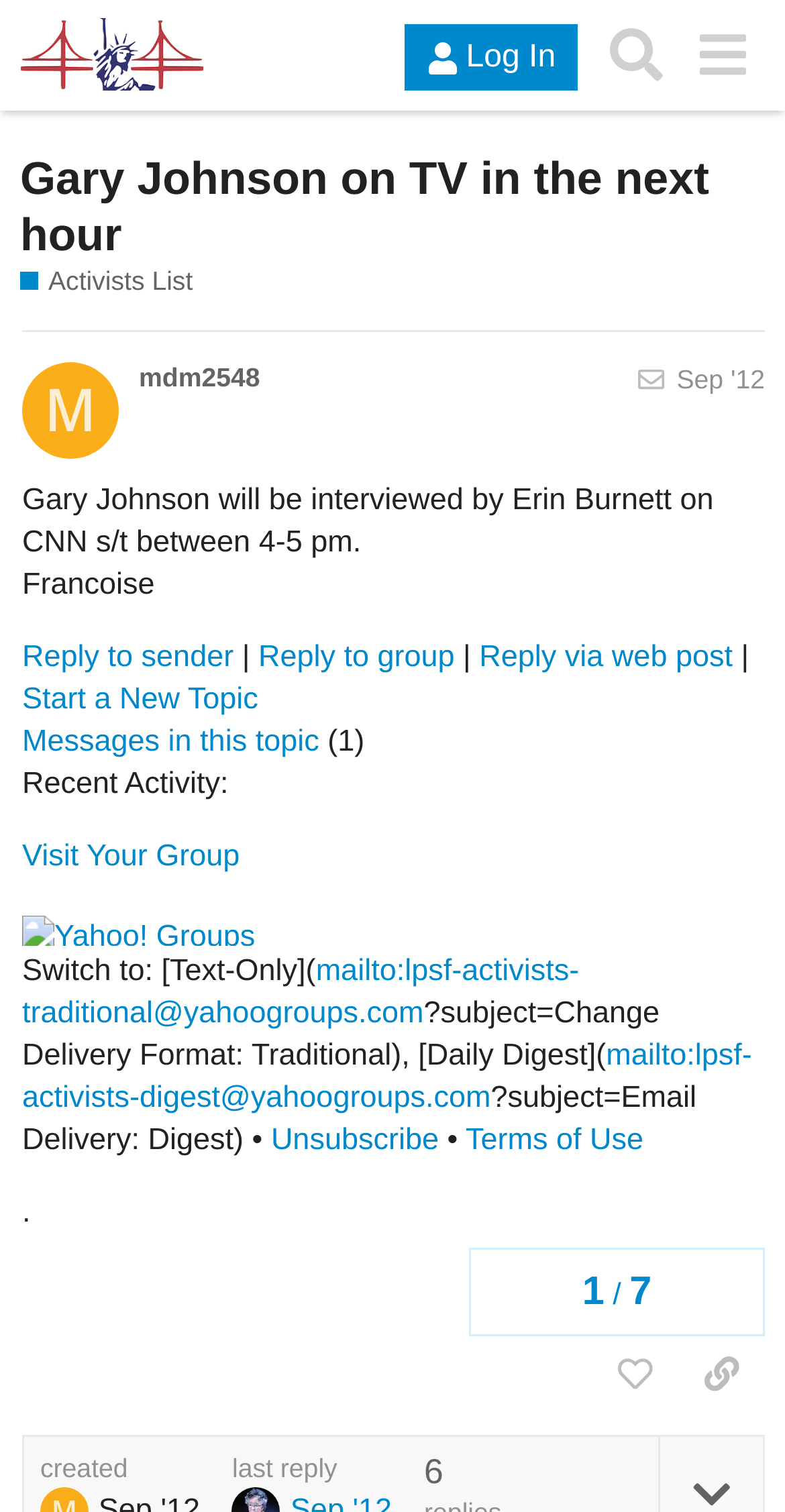Who posted the message?
Look at the screenshot and give a one-word or phrase answer.

mdm2548